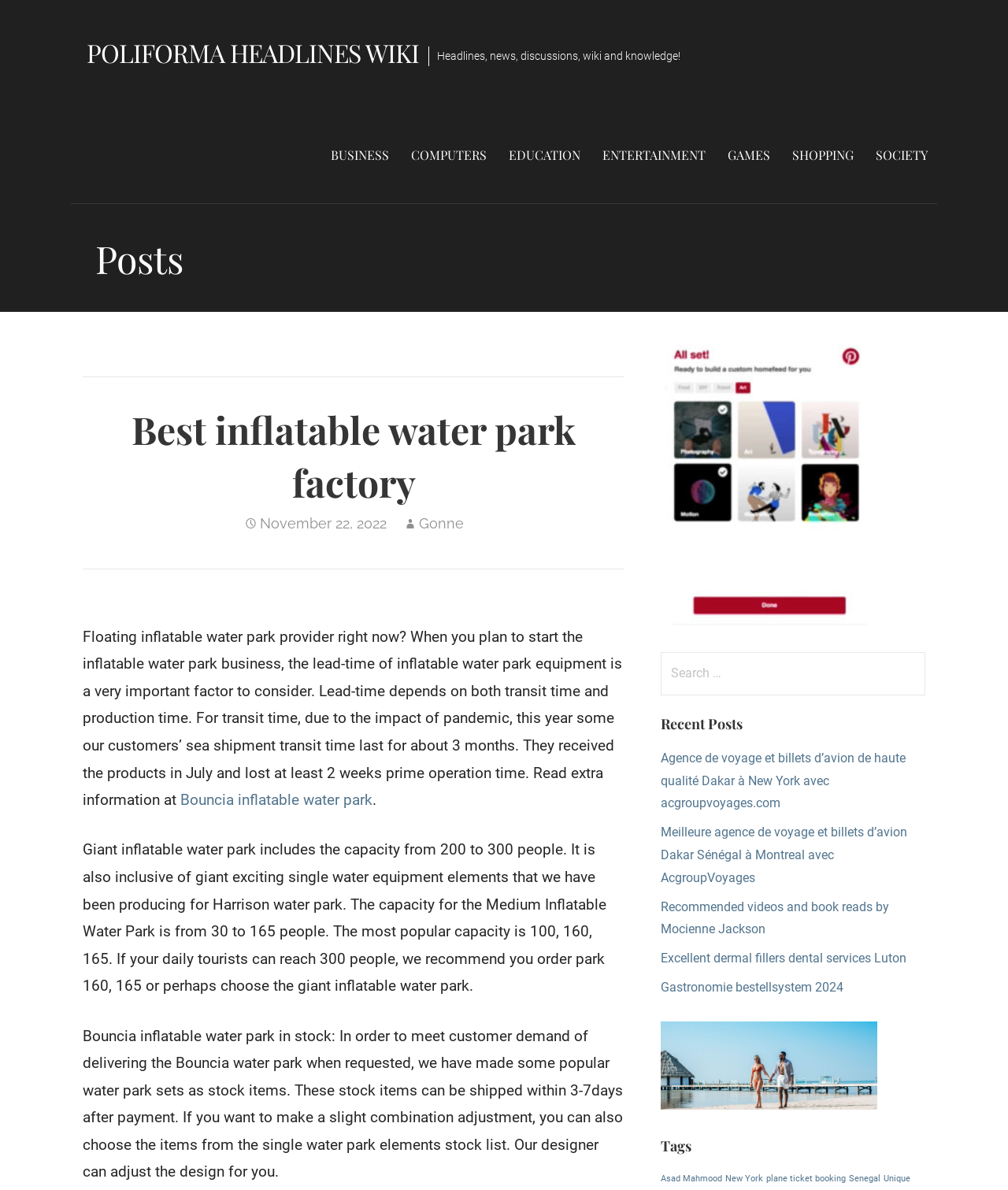What is the purpose of having stock items?
Answer the question with a single word or phrase by looking at the picture.

Meet customer demand